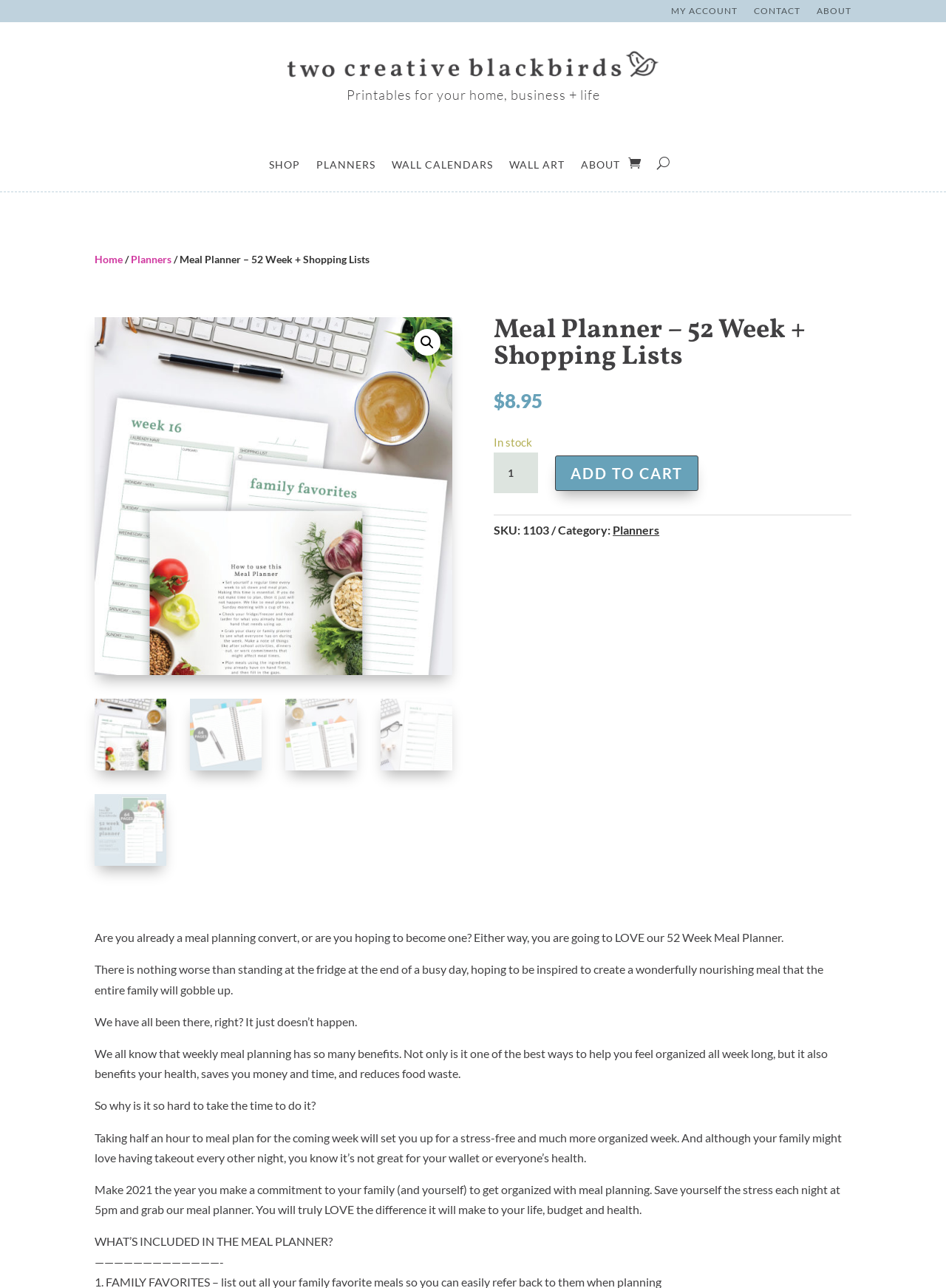Please determine the bounding box coordinates of the element to click in order to execute the following instruction: "Click on SHOP". The coordinates should be four float numbers between 0 and 1, specified as [left, top, right, bottom].

[0.284, 0.124, 0.317, 0.149]